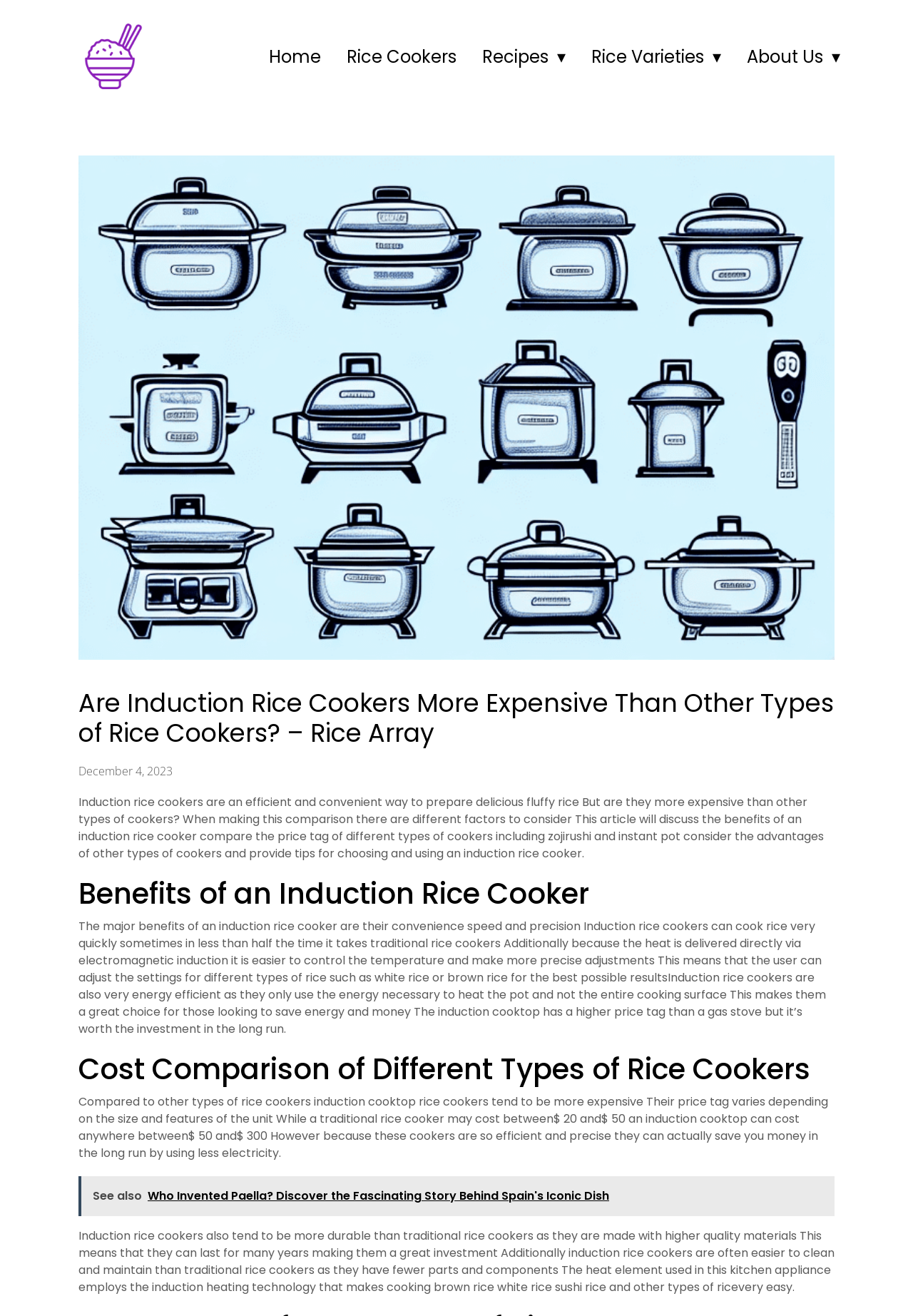Answer the question in one word or a short phrase:
What is the purpose of the link 'See also Who Invented Paella? Discover the Fascinating Story Behind Spain's Iconic Dish'?

To provide additional information